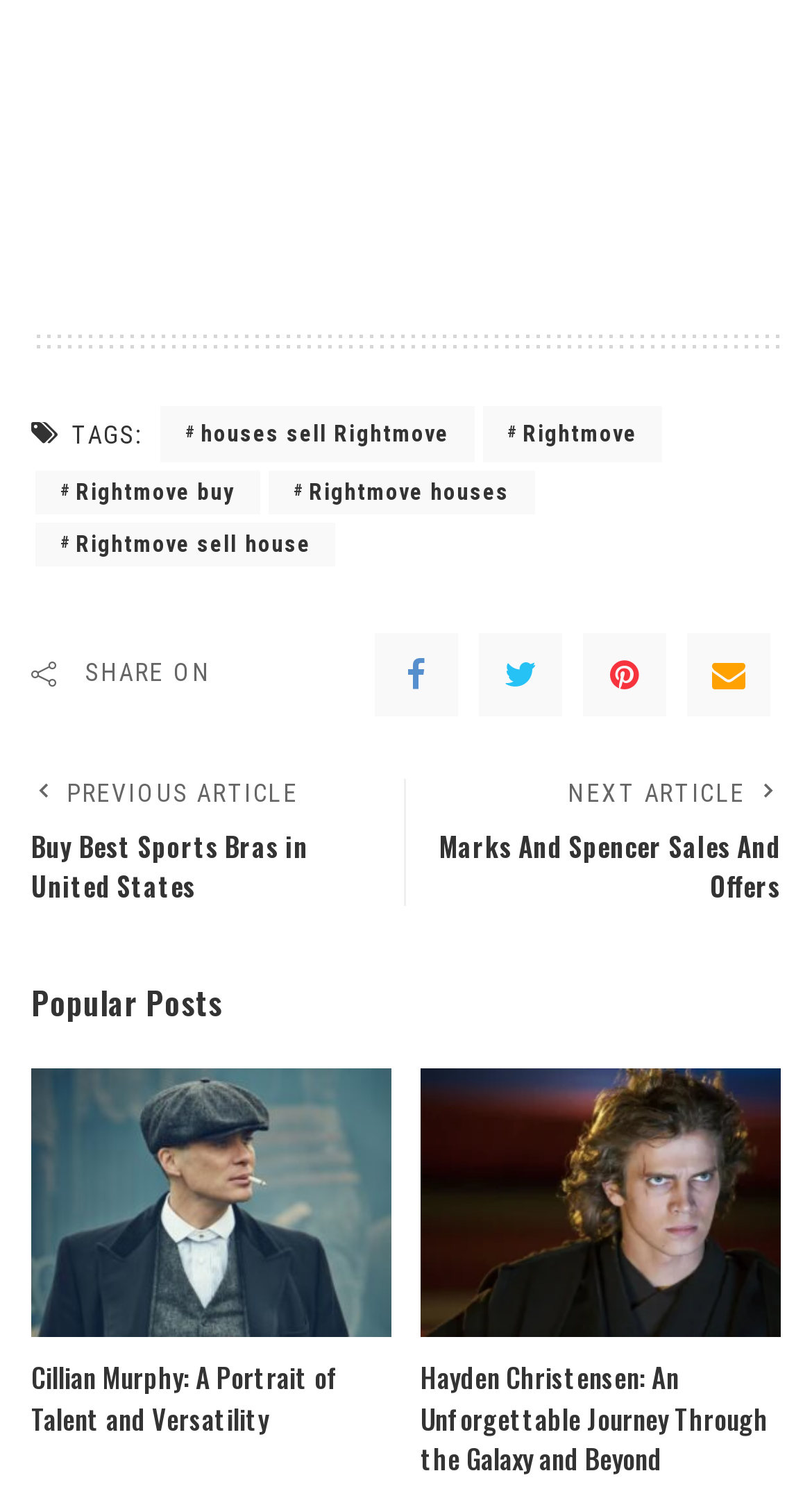Please identify the bounding box coordinates of the element I should click to complete this instruction: 'Type your name in the 'NAME' field'. The coordinates should be given as four float numbers between 0 and 1, like this: [left, top, right, bottom].

None